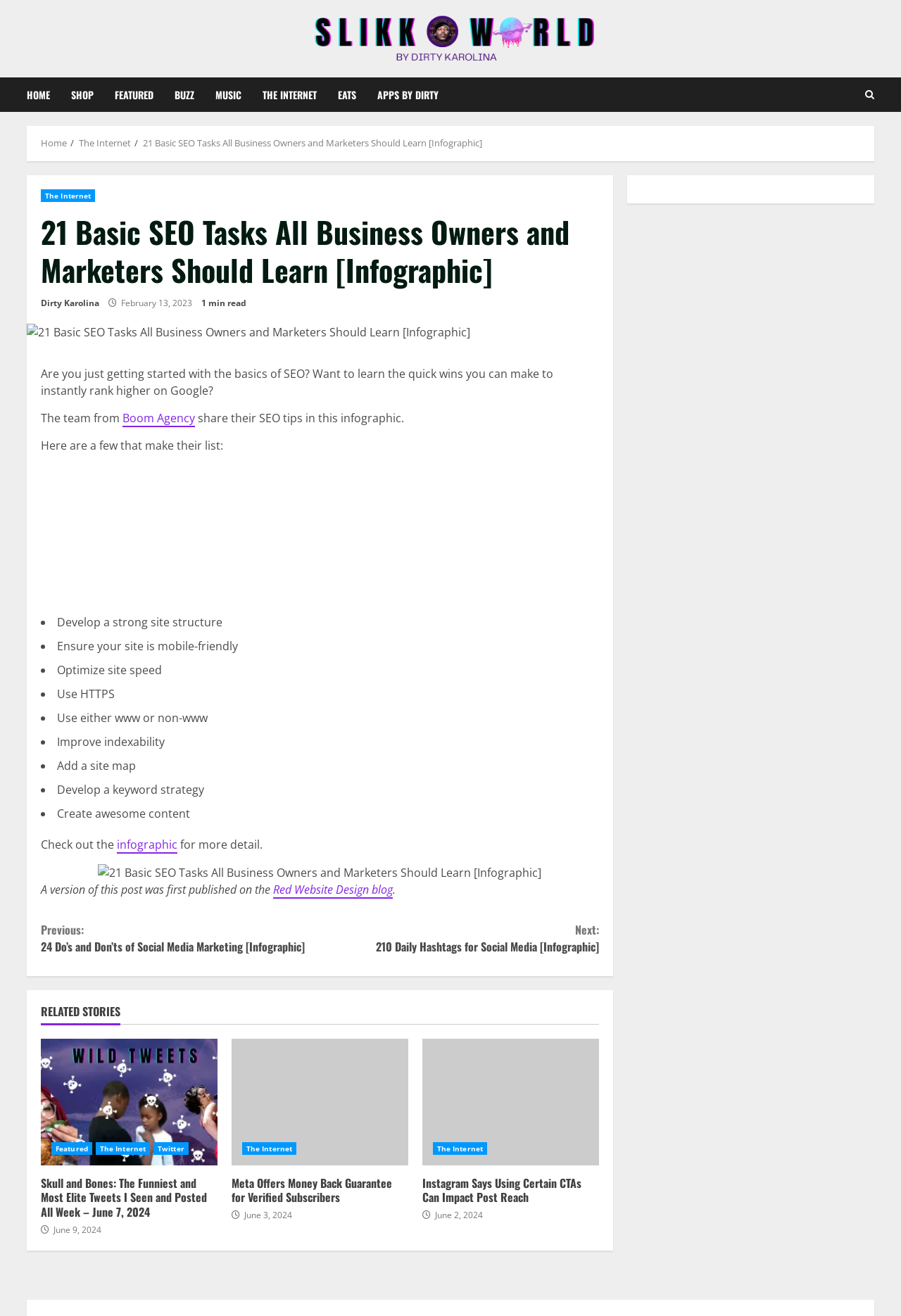Determine the bounding box coordinates (top-left x, top-left y, bottom-right x, bottom-right y) of the UI element described in the following text: Red Website Design blog

[0.303, 0.67, 0.436, 0.683]